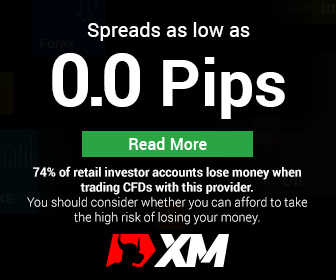What is the brand logo featured at the bottom?
Kindly answer the question with as much detail as you can.

The brand logo of 'XM' is prominently displayed at the bottom of the image, reinforcing the company's identity in the financial trading industry and establishing a sense of professionalism.